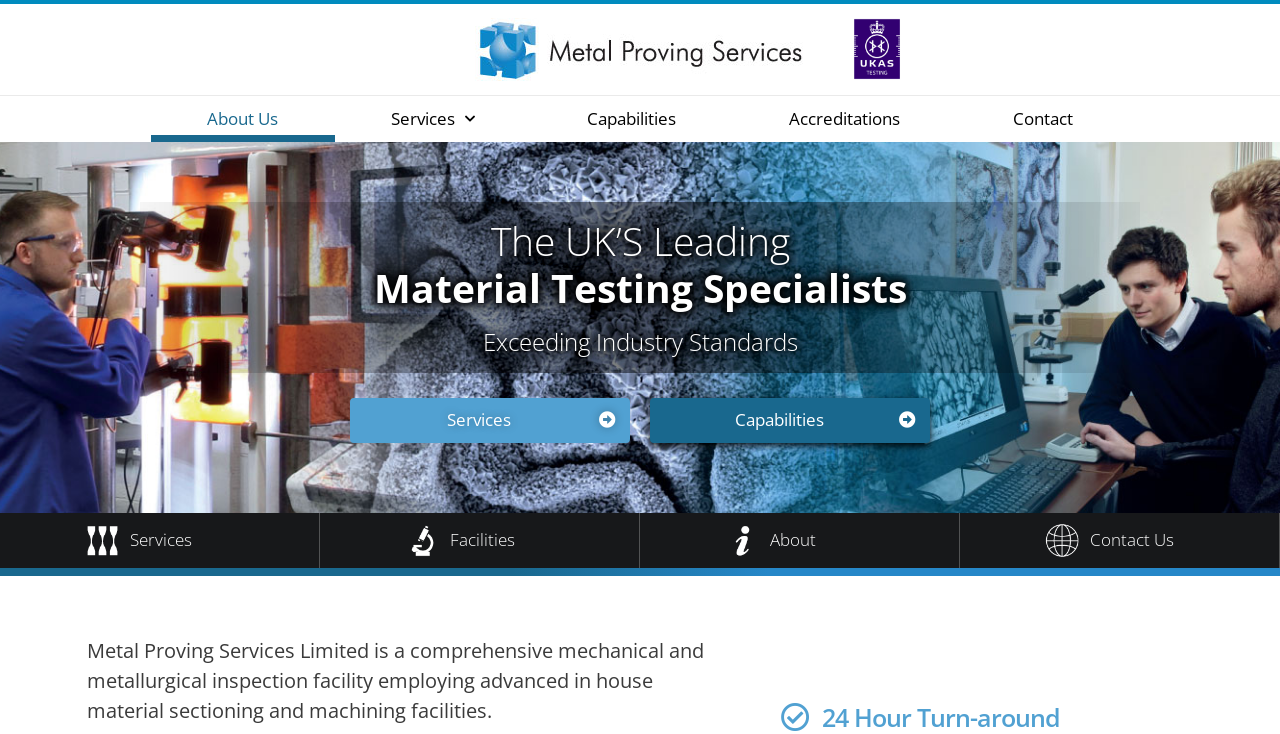Determine the bounding box coordinates for the area that needs to be clicked to fulfill this task: "Read About Metal Proving Services". The coordinates must be given as four float numbers between 0 and 1, i.e., [left, top, right, bottom].

[0.371, 0.025, 0.629, 0.11]